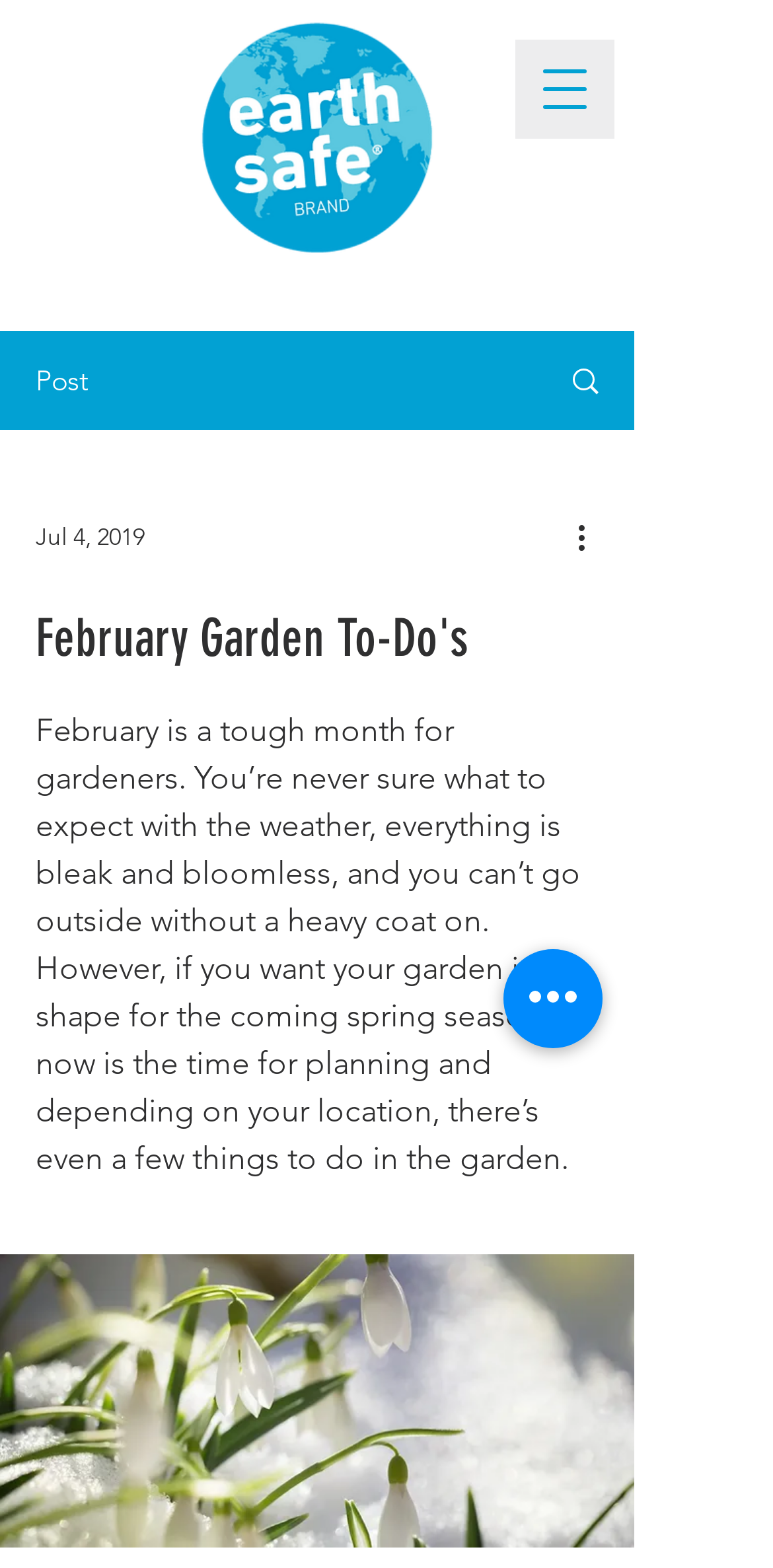What is the tone of the text?
Analyze the screenshot and provide a detailed answer to the question.

The text provides information about the challenges of gardening in February and suggests what gardeners can do during this month, without expressing a personal opinion or emotion, making the tone informative.